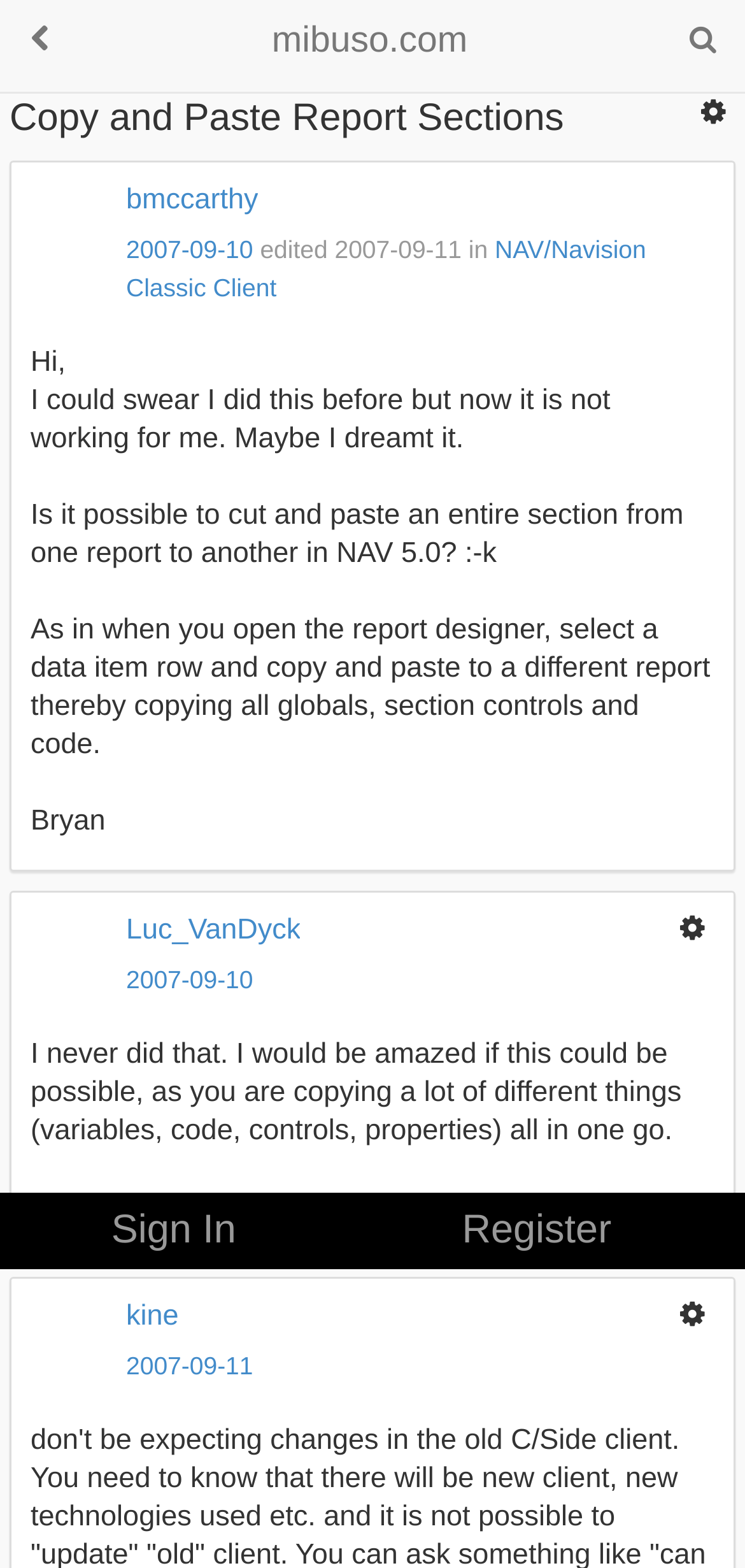What is the name of the person who made the original post?
From the image, provide a succinct answer in one word or a short phrase.

Bryan